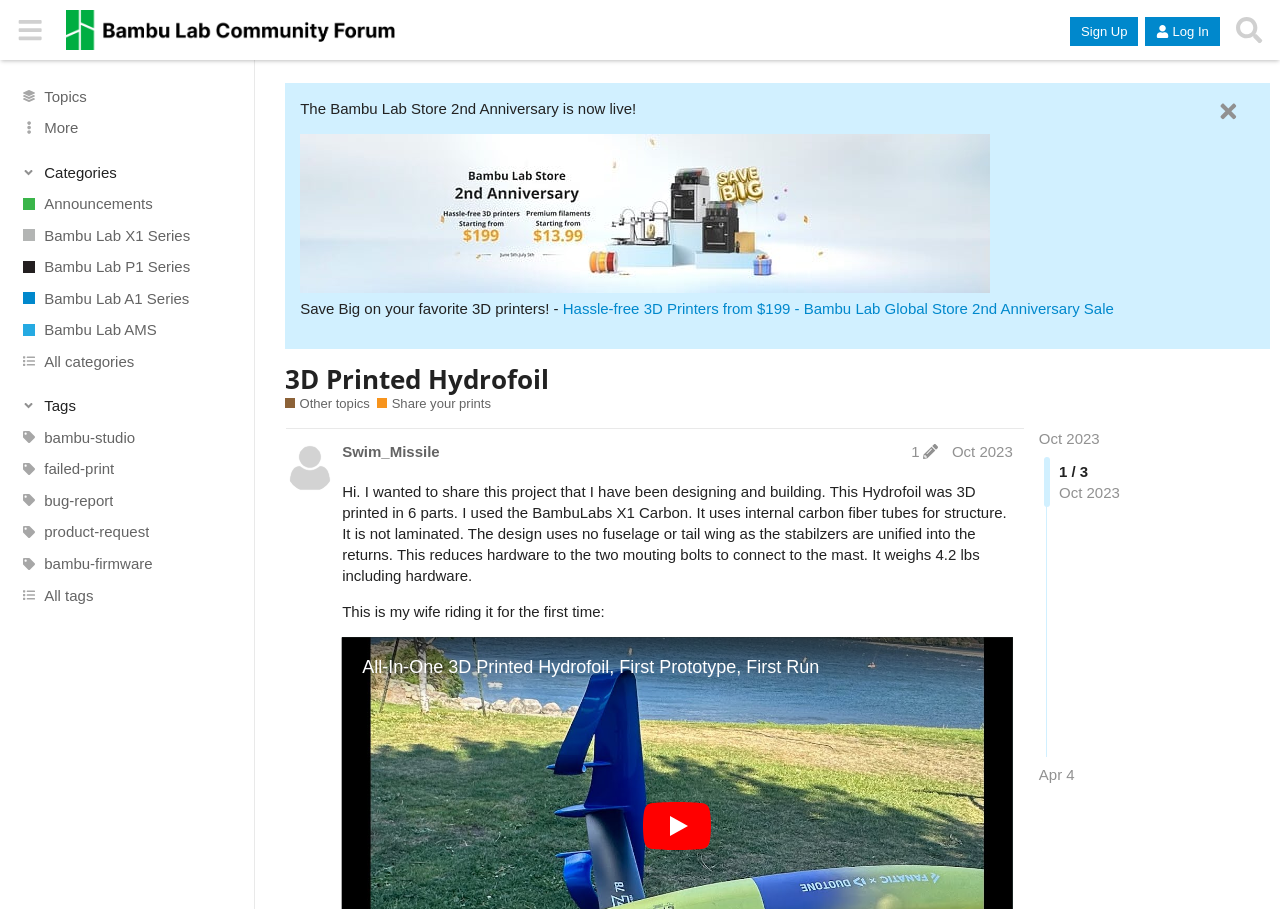Determine the bounding box coordinates of the UI element that matches the following description: "Bambu Lab P1 Series". The coordinates should be four float numbers between 0 and 1 in the format [left, top, right, bottom].

[0.0, 0.276, 0.199, 0.311]